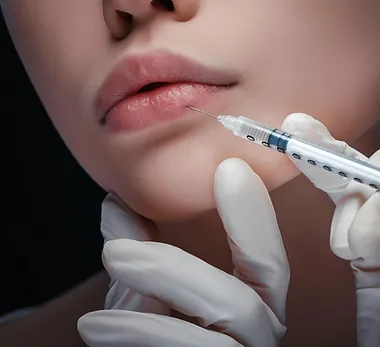Answer the following inquiry with a single word or phrase:
What is the focus of the image?

Aesthetic enhancements